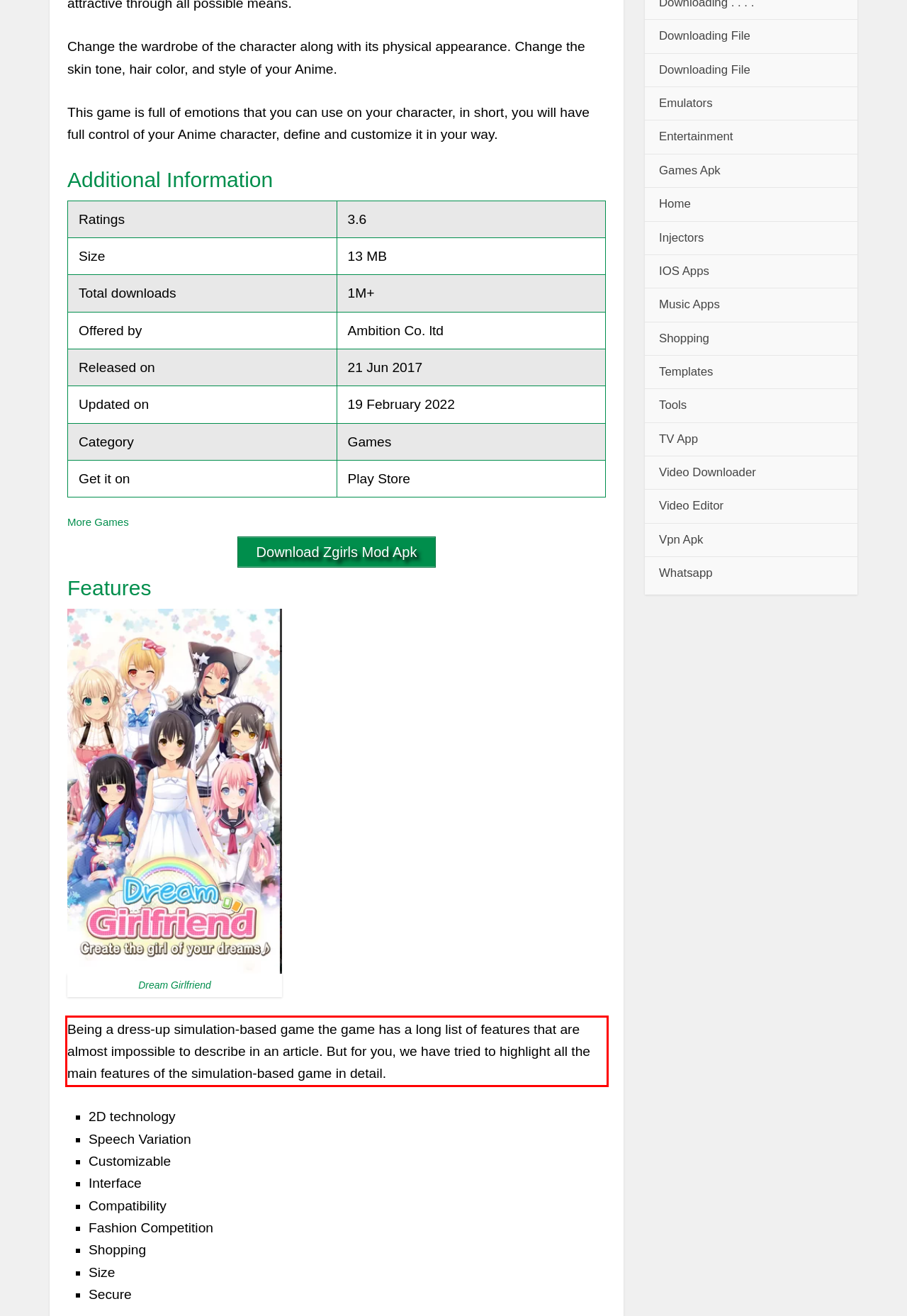Please examine the webpage screenshot and extract the text within the red bounding box using OCR.

Being a dress-up simulation-based game the game has a long list of features that are almost impossible to describe in an article. But for you, we have tried to highlight all the main features of the simulation-based game in detail.